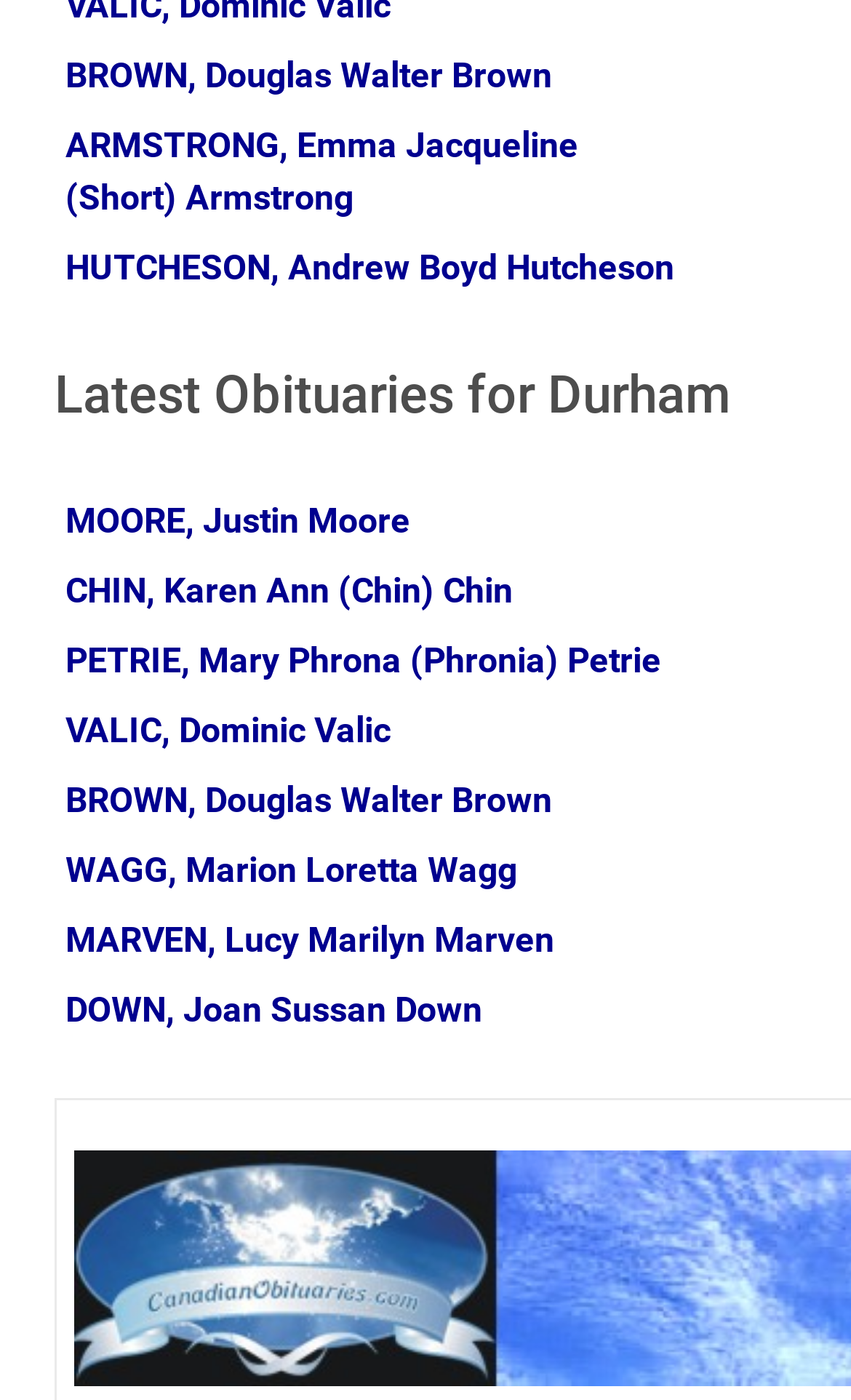Highlight the bounding box coordinates of the element you need to click to perform the following instruction: "View the obituary of Dominic Valic."

[0.077, 0.506, 0.459, 0.536]